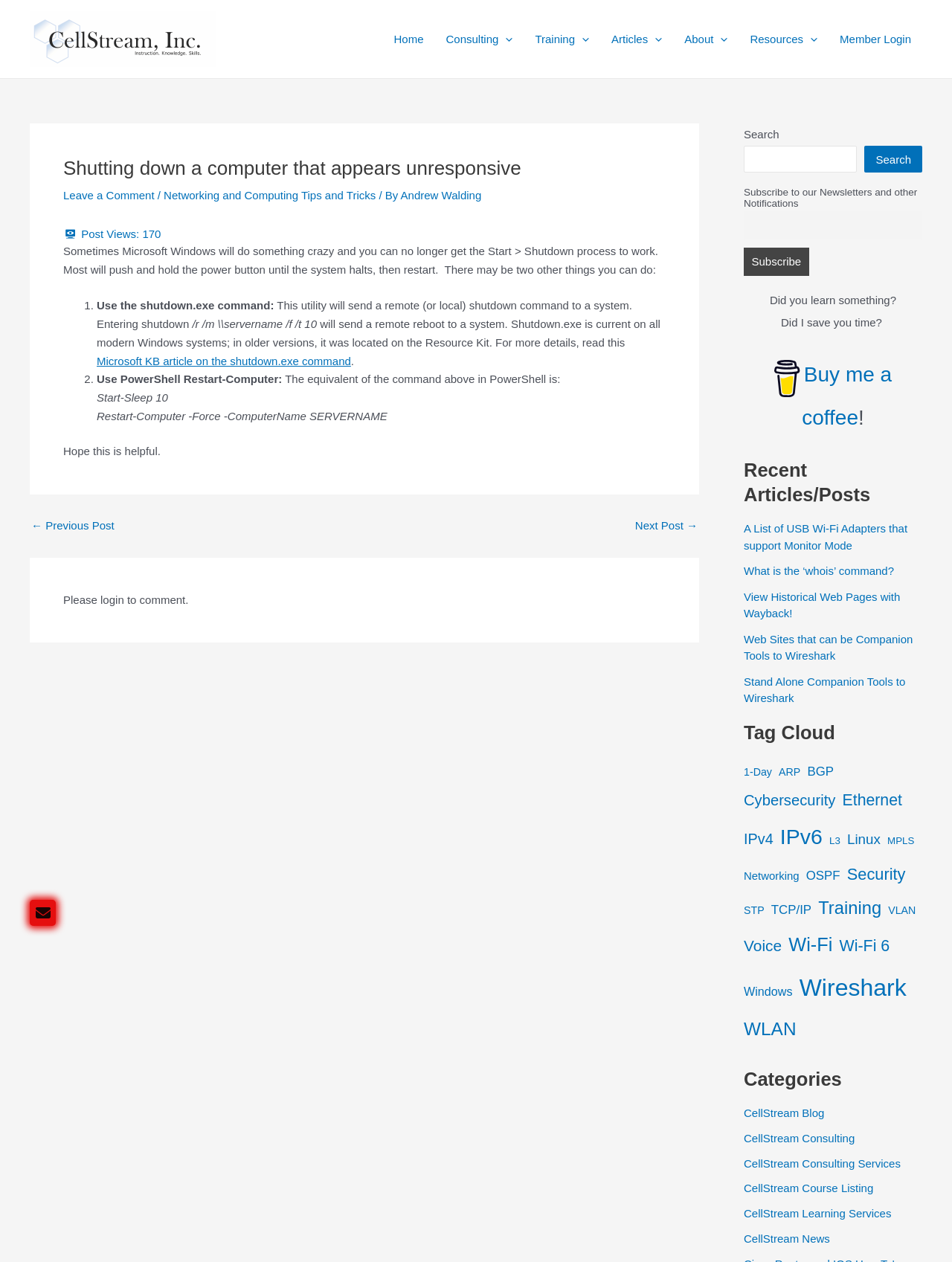Please find the bounding box coordinates of the element that must be clicked to perform the given instruction: "Search for something". The coordinates should be four float numbers from 0 to 1, i.e., [left, top, right, bottom].

[0.781, 0.115, 0.9, 0.137]